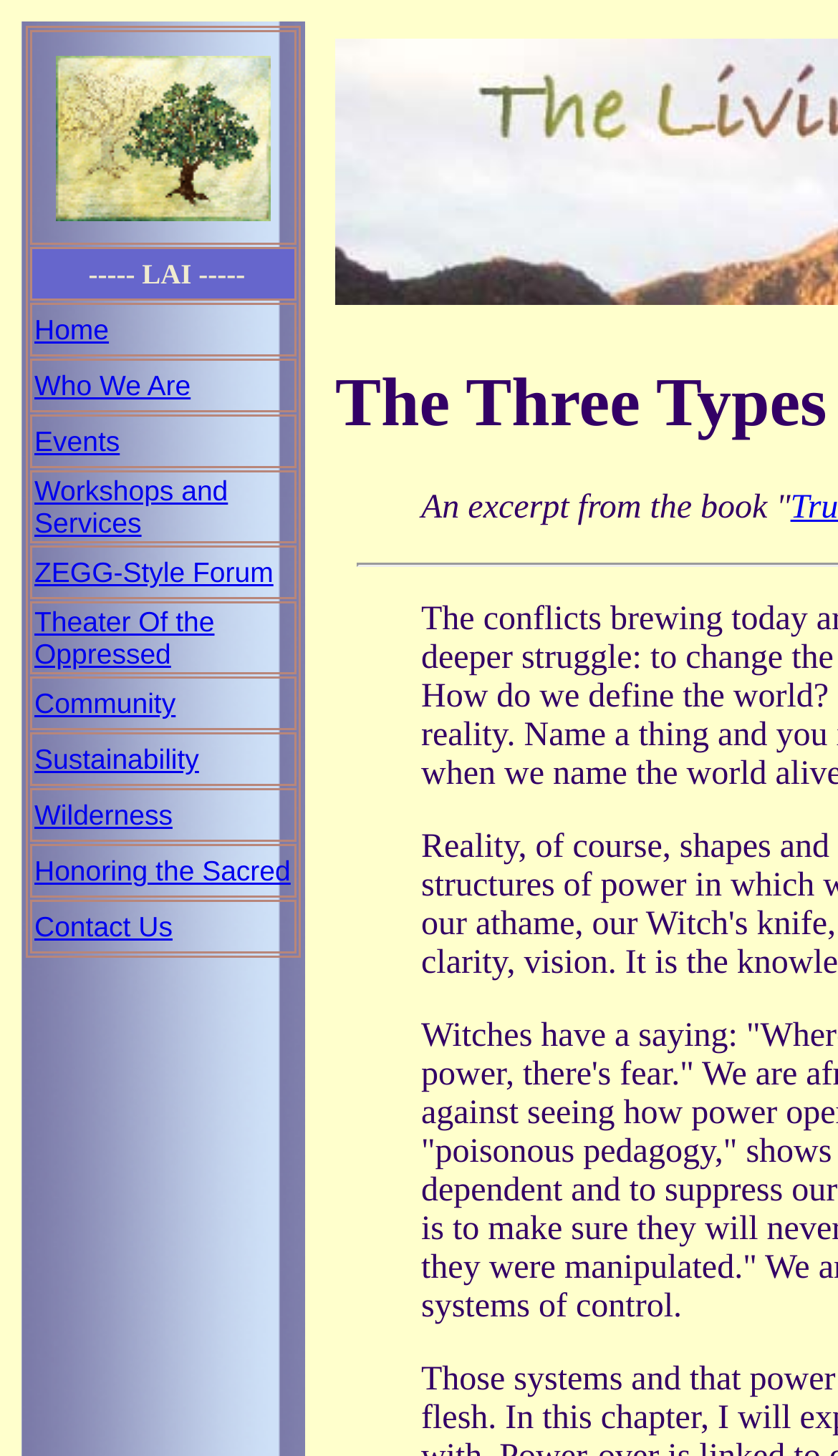Locate the bounding box coordinates of the area you need to click to fulfill this instruction: 'View Who We Are'. The coordinates must be in the form of four float numbers ranging from 0 to 1: [left, top, right, bottom].

[0.041, 0.254, 0.228, 0.276]